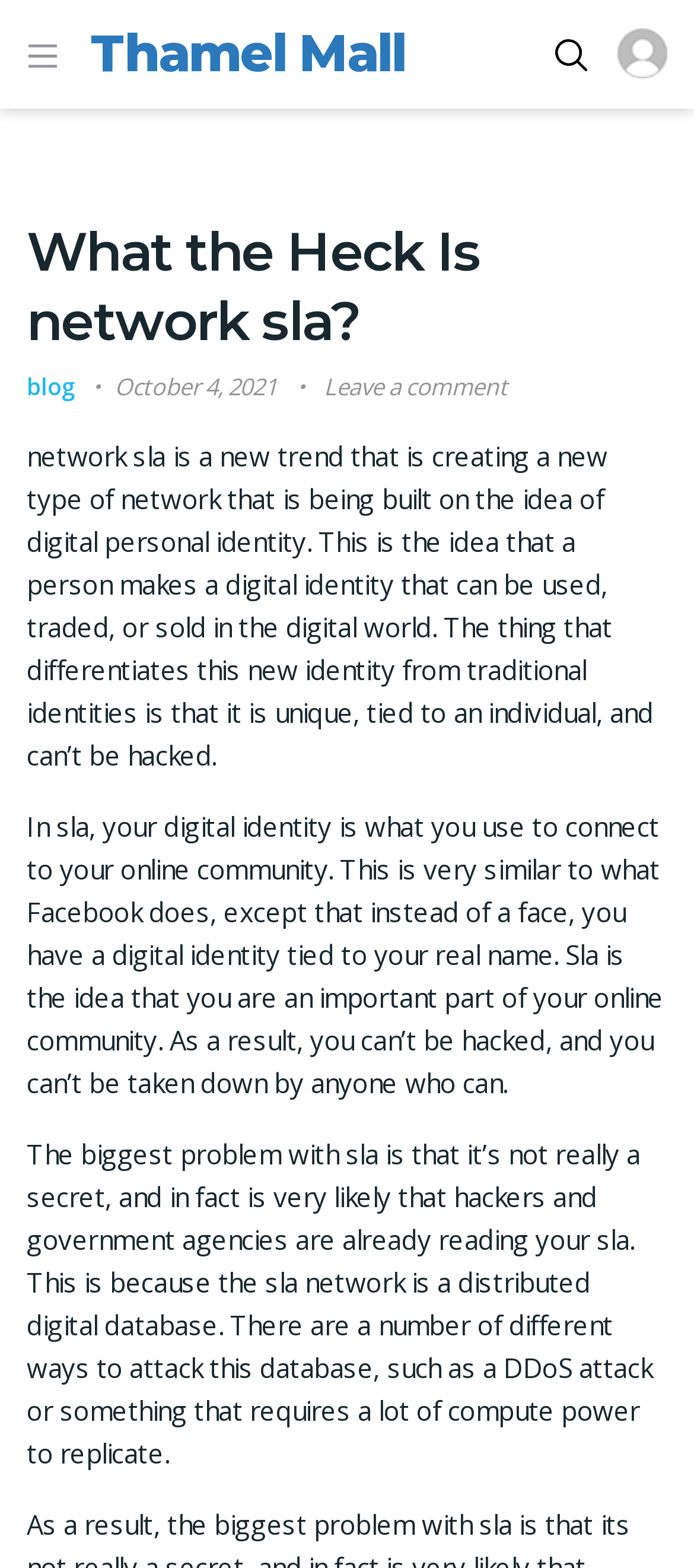Explain the contents of the webpage comprehensively.

The webpage is about Network SLA, a new trend in digital personal identity. At the top left, there is a small image. Next to it, there is a link to "Thamel Mall" which is also a heading. On the top right, there are two more links, each accompanied by a small image. 

Below these top elements, there is a header section that spans almost the entire width of the page. It contains a heading "What the Heck Is network sla?" and three links: "blog", "October 4, 2021", and "Leave a comment". The "October 4, 2021" link also contains a time element.

The main content of the page is divided into three paragraphs of static text. The first paragraph explains what Network SLA is, describing it as a new type of network built on the idea of digital personal identity. The second paragraph elaborates on how this digital identity is used to connect to online communities, similar to Facebook, but tied to a real name. The third paragraph discusses the security concerns of Network SLA, highlighting the risk of hacking and government agencies accessing the distributed digital database.